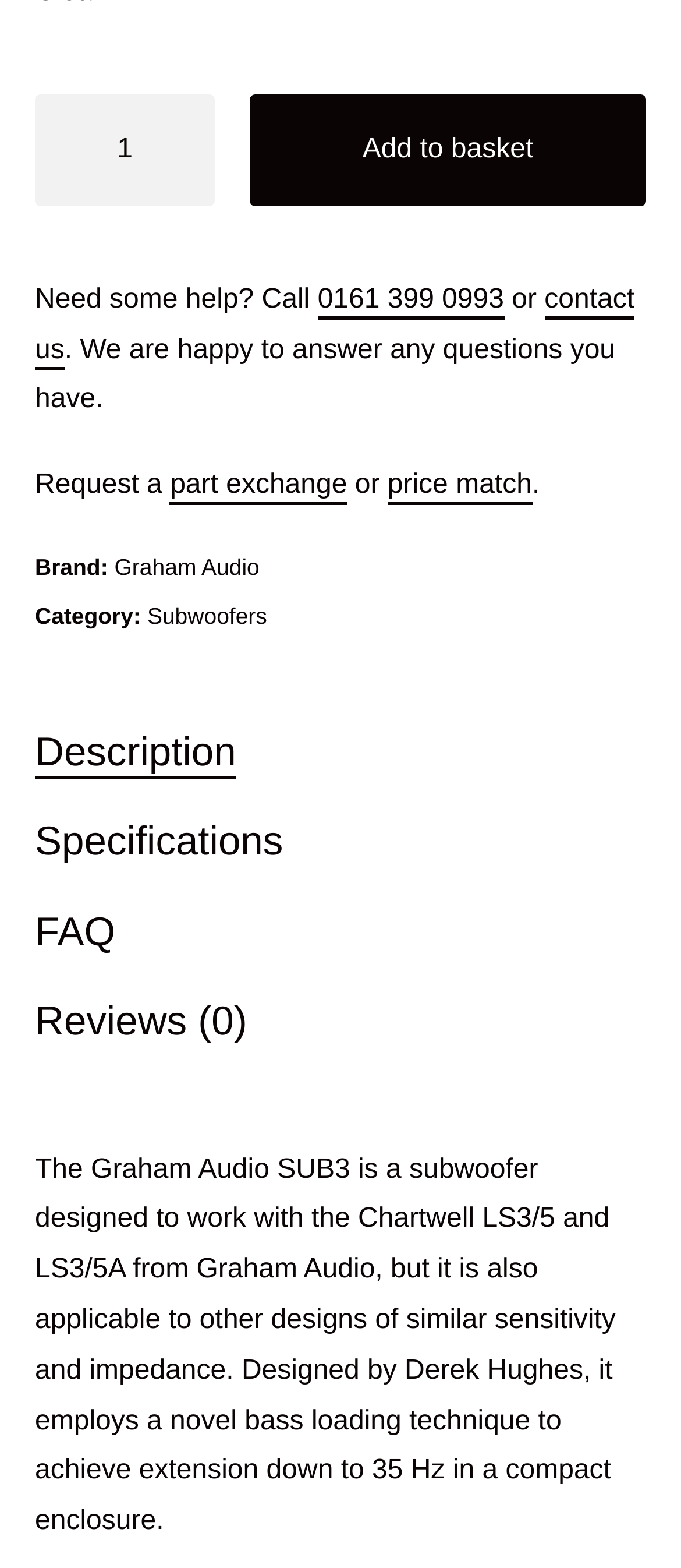Find the bounding box coordinates of the clickable area that will achieve the following instruction: "Check product specifications".

[0.051, 0.522, 0.416, 0.554]